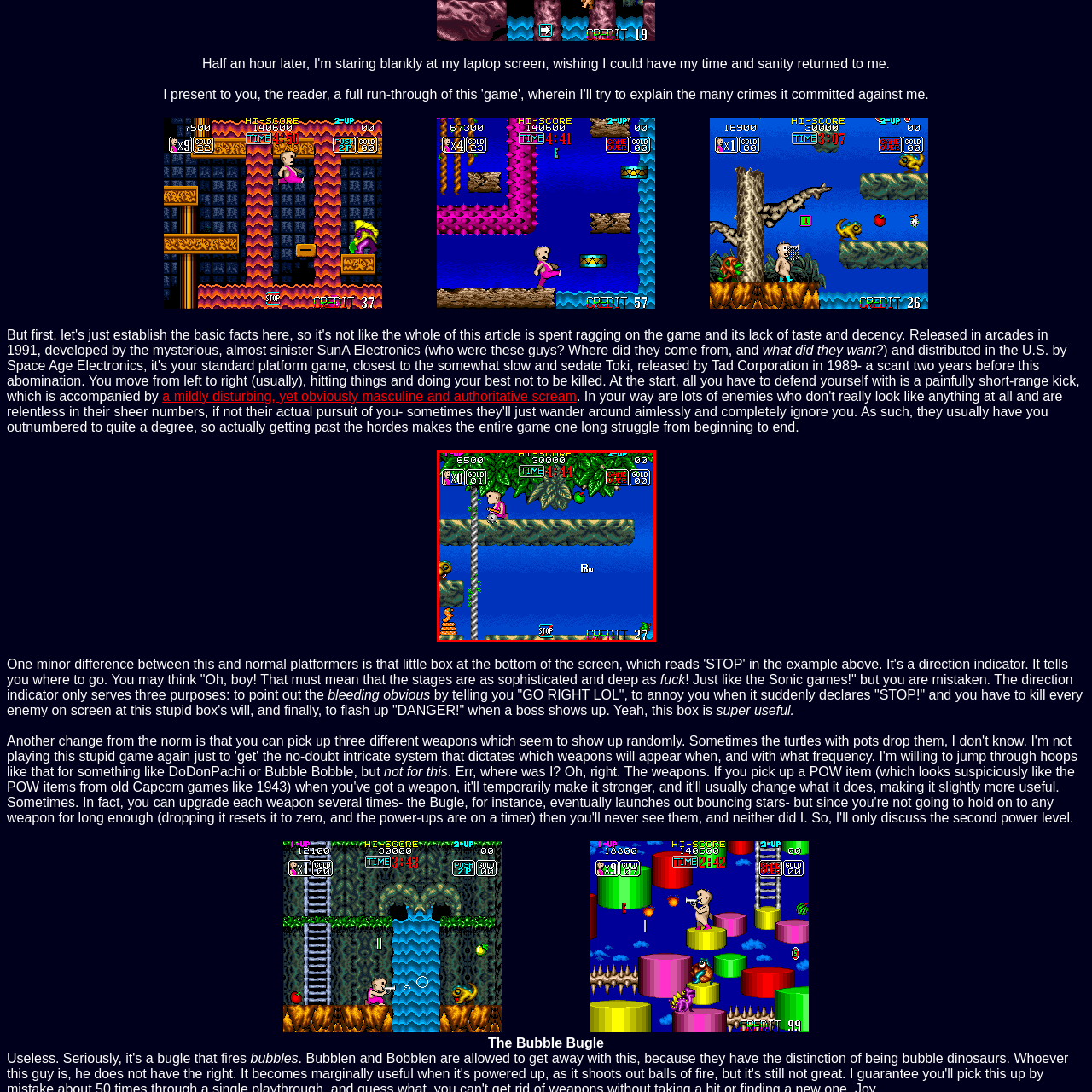What type of enemies are shown in the bottom left corner?
Analyze the image highlighted by the red bounding box and give a detailed response to the question using the information from the image.

The caption describes a quirky yellow enemy and a cleverly designed snake-like enemy in the bottom left corner, suggesting an imminent challenge in the game.